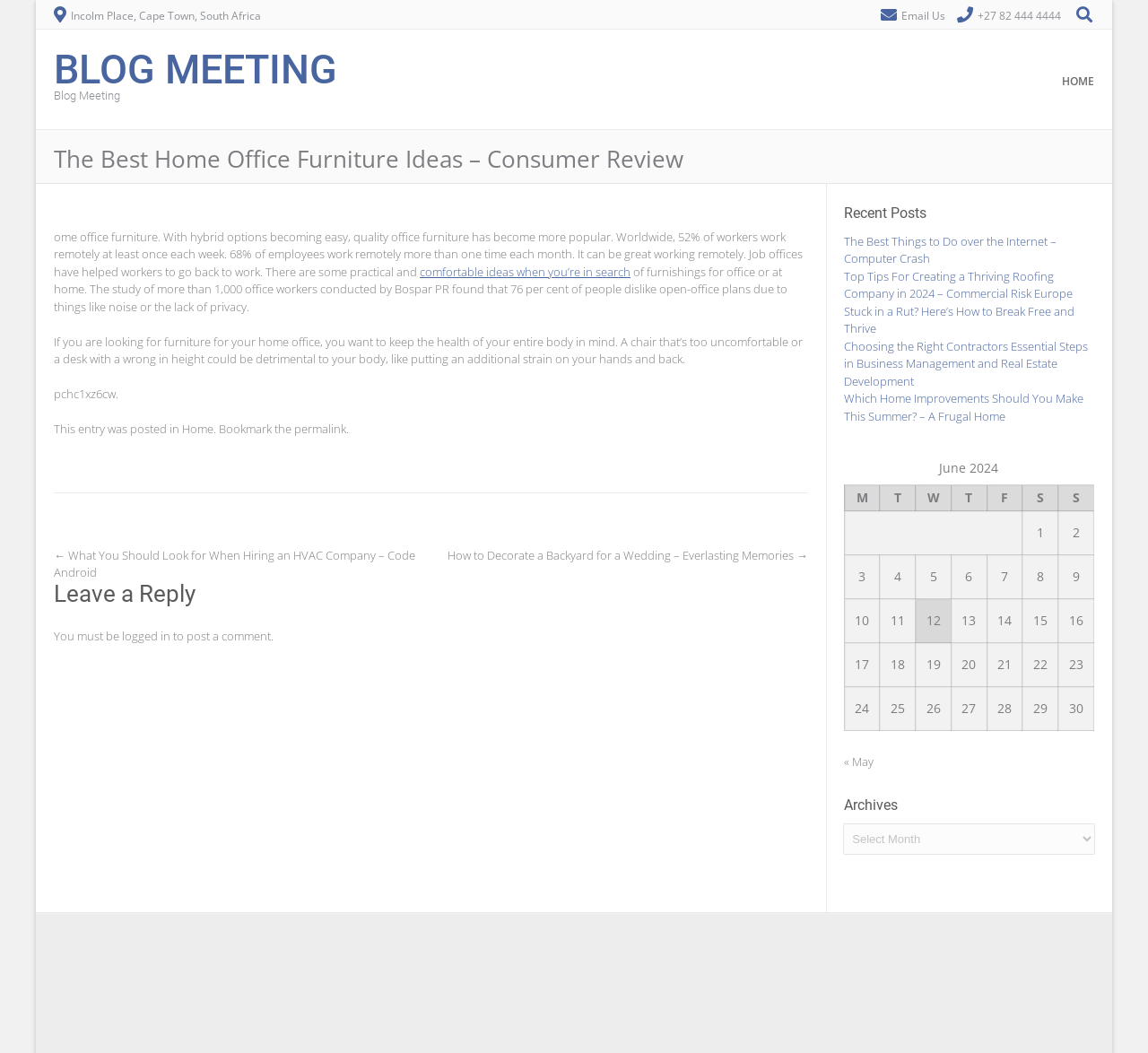Find and specify the bounding box coordinates that correspond to the clickable region for the instruction: "Email us".

[0.785, 0.008, 0.823, 0.022]